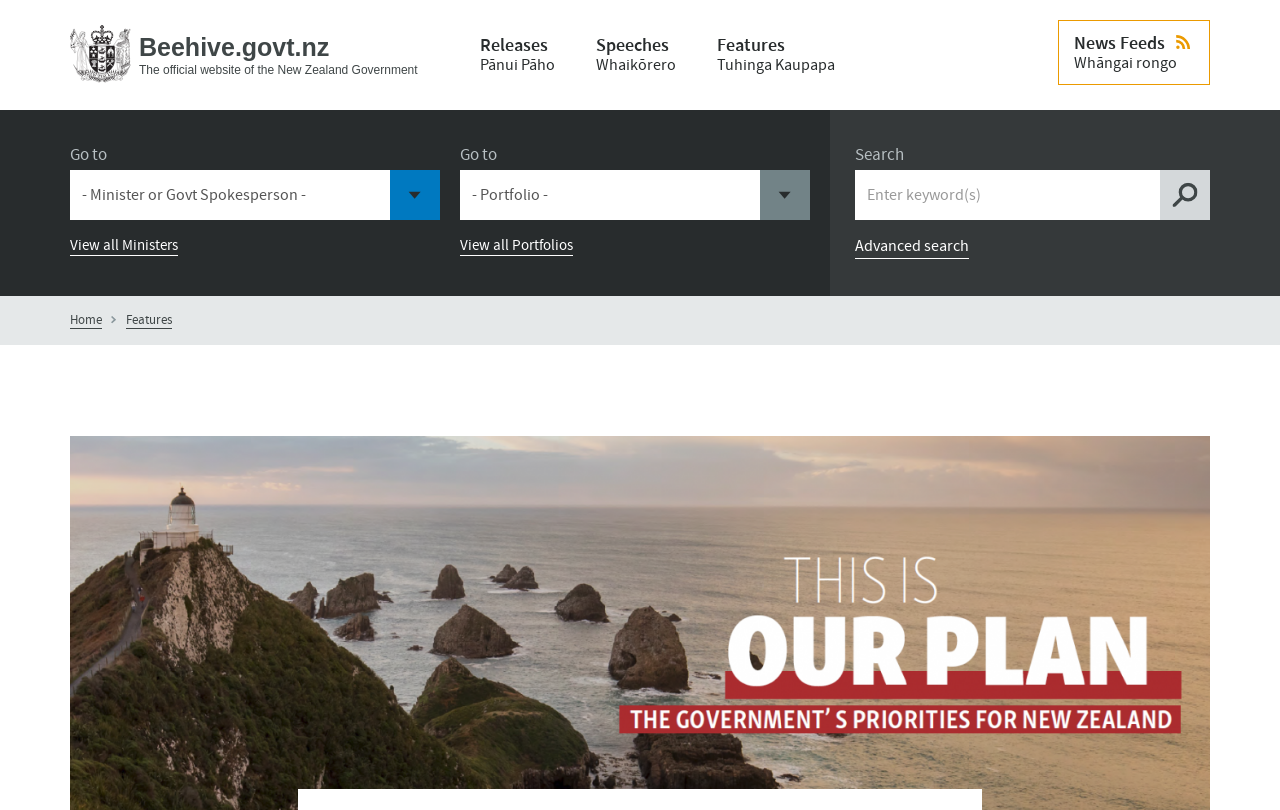What are the main categories of information available on this website?
Analyze the image and provide a thorough answer to the question.

From the navigation menu, I can see that the website has three main categories of information: 'Releases', 'Speeches', and 'Features', which are likely to be related to government news, announcements, and policies.